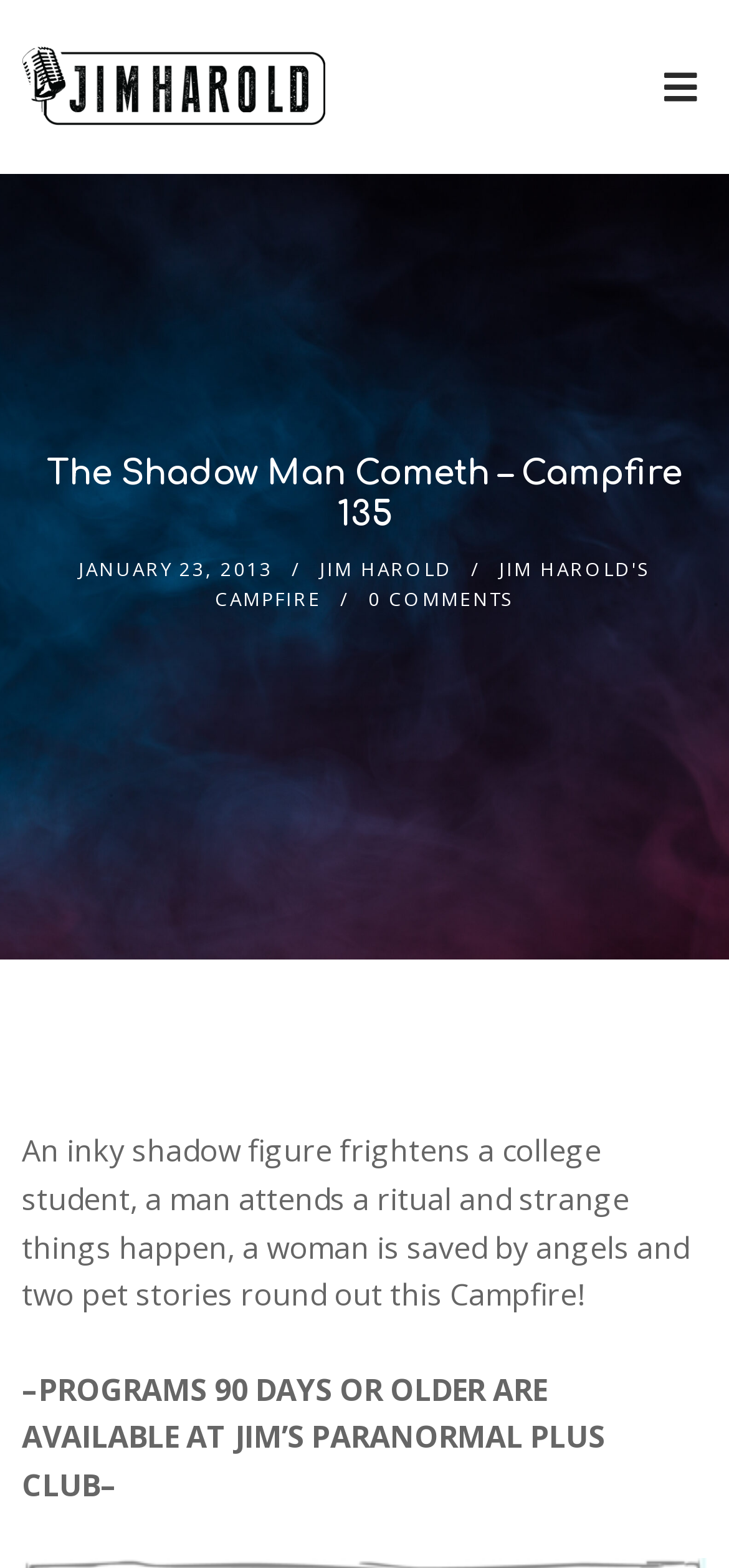Elaborate on the different components and information displayed on the webpage.

The webpage is about an episode of a podcast or radio show called "Campfire" on JimHarold.com. At the top left of the page, there is a heading with the website's name, "JimHarold.com", which is also a link and accompanied by an image. Below this, there is a larger heading that reads "The Shadow Man Cometh – Campfire 135", taking up most of the width of the page.

On the top right side of the page, there are three links: "JIM HAROLD", "JIM HAROLD'S CAMPFIRE", and "0 COMMENTS". The first two links are likely related to the author or the podcast, while the third link indicates that there are no comments on this episode.

Below these links, there is a paragraph of text that summarizes the episode, describing a series of paranormal stories, including a shadow figure, a ritual, and two pet stories. This text takes up most of the width of the page.

At the bottom of the page, there is another paragraph of text that appears to be an advertisement or promotion for a premium content club, "JIM'S PARANORMAL PLUS CLUB", where programs older than 90 days are available.